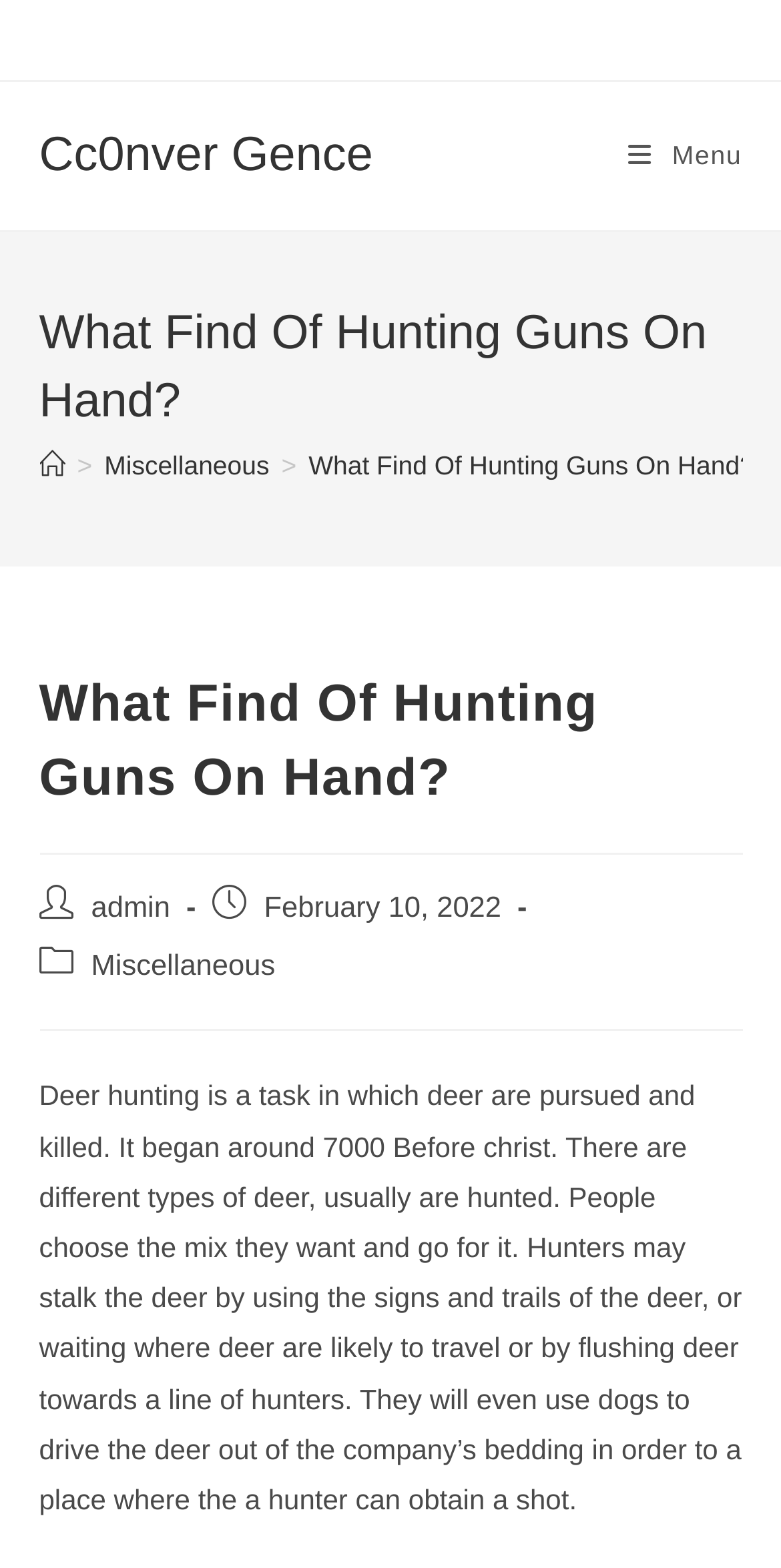Respond concisely with one word or phrase to the following query:
What is the main topic of the post?

Deer hunting